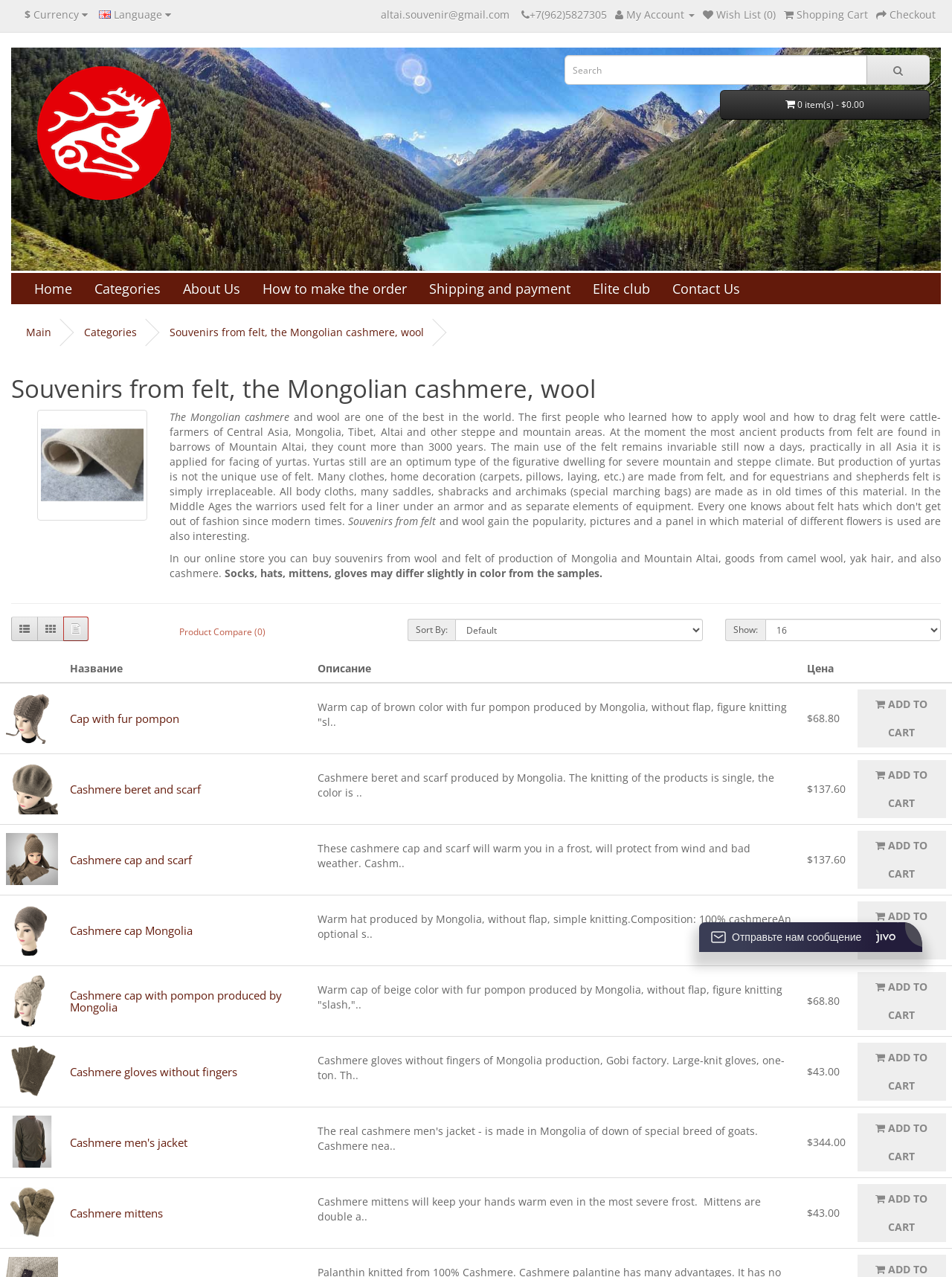Write an elaborate caption that captures the essence of the webpage.

This webpage is an online store selling souvenirs from Mongolia and Mountain Altai. At the top, there is a logo image and a currency selection button. Next to it, there are language selection buttons, including English. On the right side, there are links to the website's email, phone number, and social media accounts.

Below the top section, there is a navigation menu with links to the website's main page, categories, about us, and contact us. Underneath, there is a search bar with a search button.

The main content of the webpage is a product catalog. There are three products listed, each with an image, name, description, and price. The products are arranged in a table with columns for the product name, description, price, and an "Add to Cart" button. Each product has a link to its detailed page.

Above the product catalog, there are sorting and filtering options. There is a "Sort By" dropdown menu and a "Show" dropdown menu to customize the product display.

At the very bottom of the webpage, there is a horizontal separator line, followed by three social media buttons.